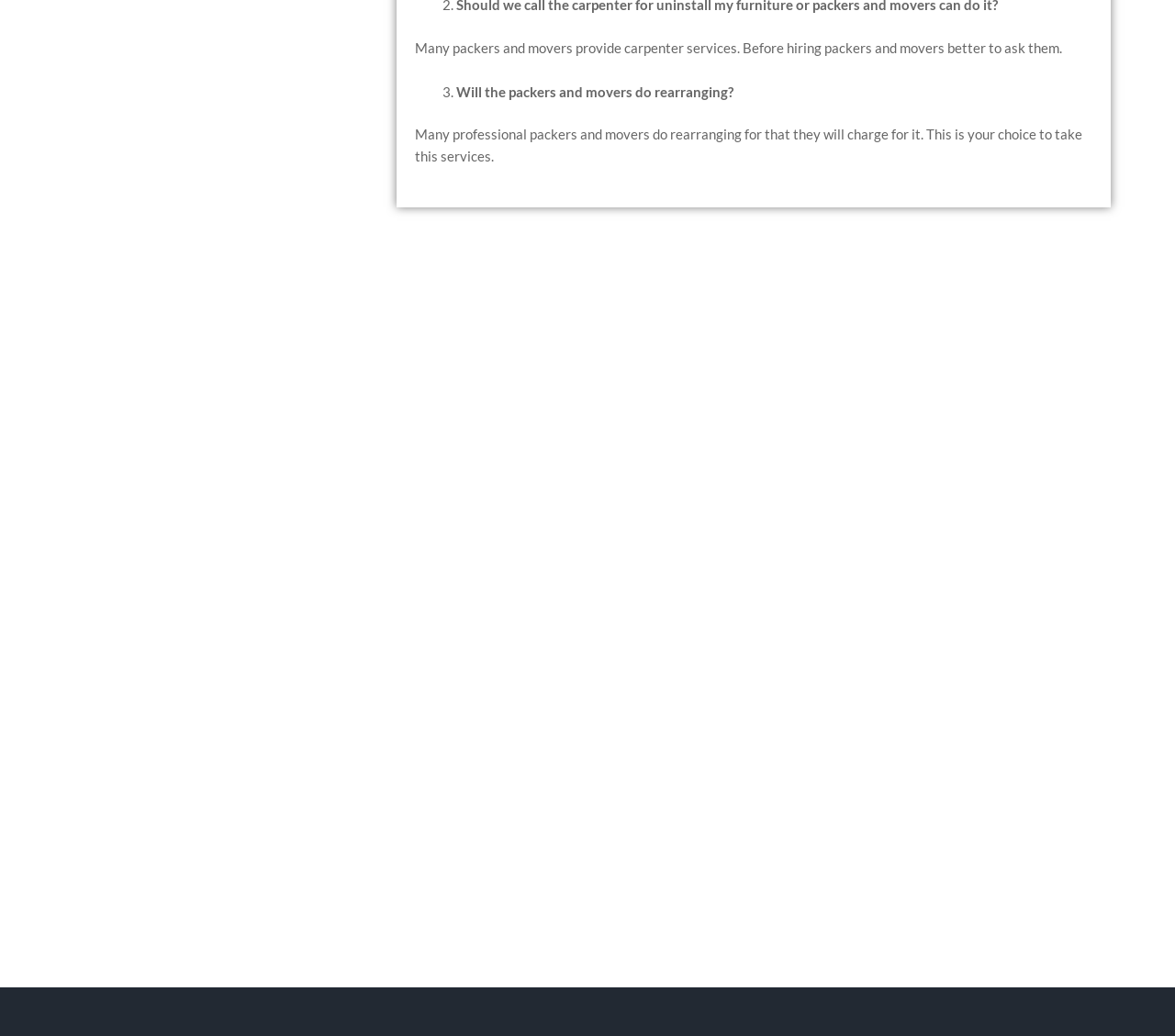Answer this question using a single word or a brief phrase:
What services do packers and movers provide?

Carpenter services